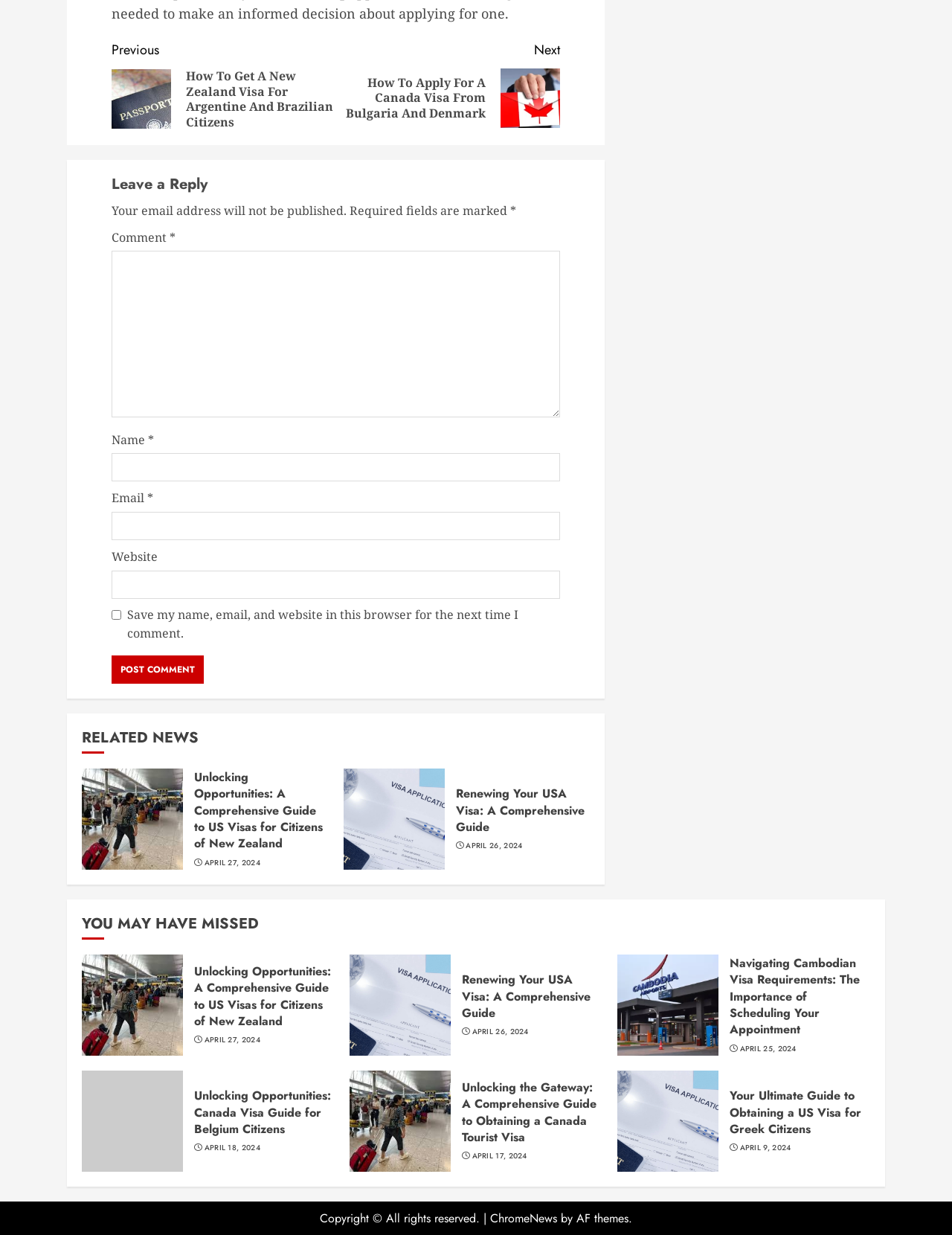Please determine the bounding box coordinates, formatted as (top-left x, top-left y, bottom-right x, bottom-right y), with all values as floating point numbers between 0 and 1. Identify the bounding box of the region described as: ChromeNews

[0.515, 0.979, 0.585, 0.993]